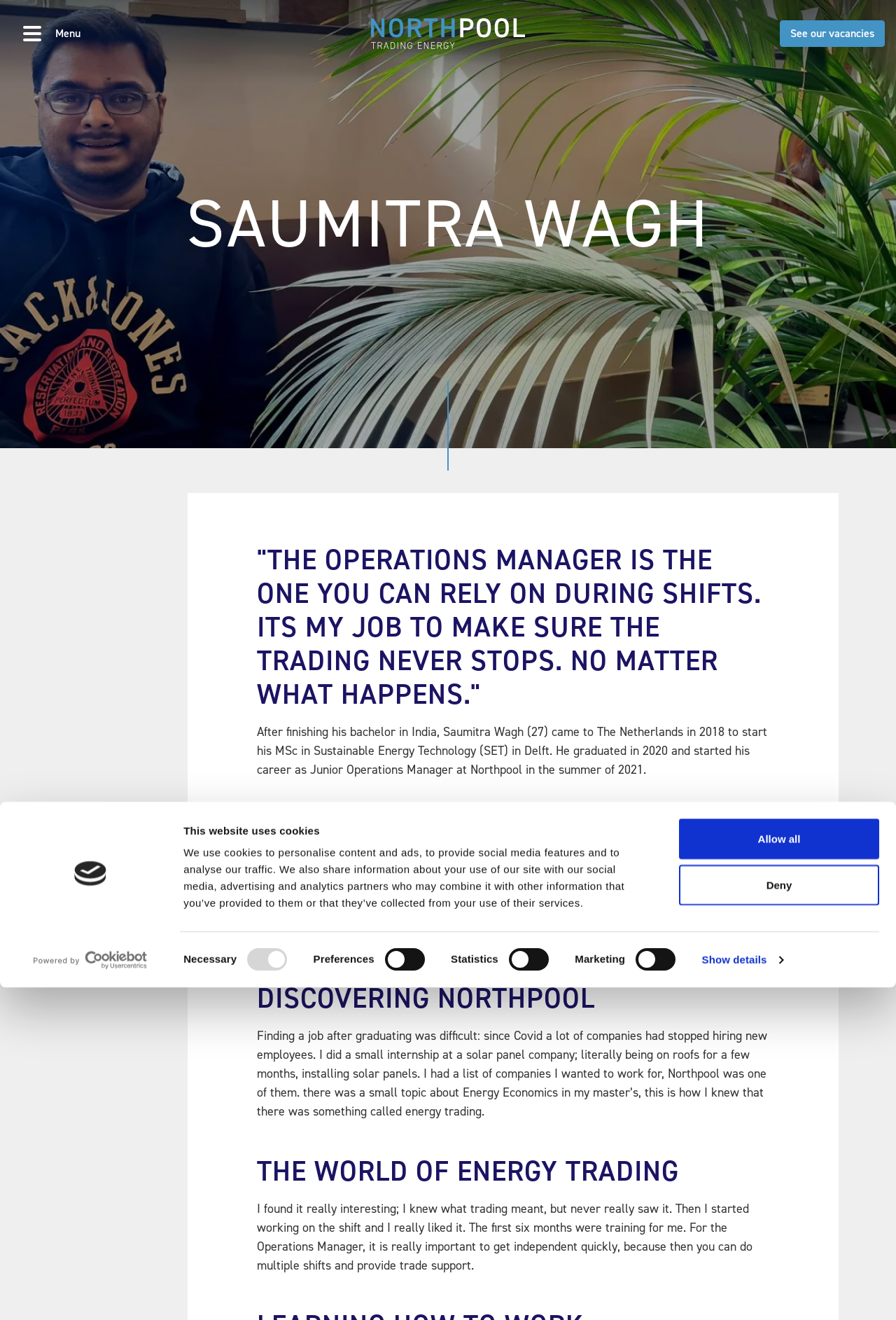What is the name of the person featured on this webpage?
Analyze the image and provide a thorough answer to the question.

Based on the webpage content, I can see that the webpage is about a person's story, and the name 'Saumitra Wagh' is mentioned multiple times, including in the heading 'SAUMITRA WAGH'. Therefore, I can conclude that Saumitra Wagh is the person featured on this webpage.